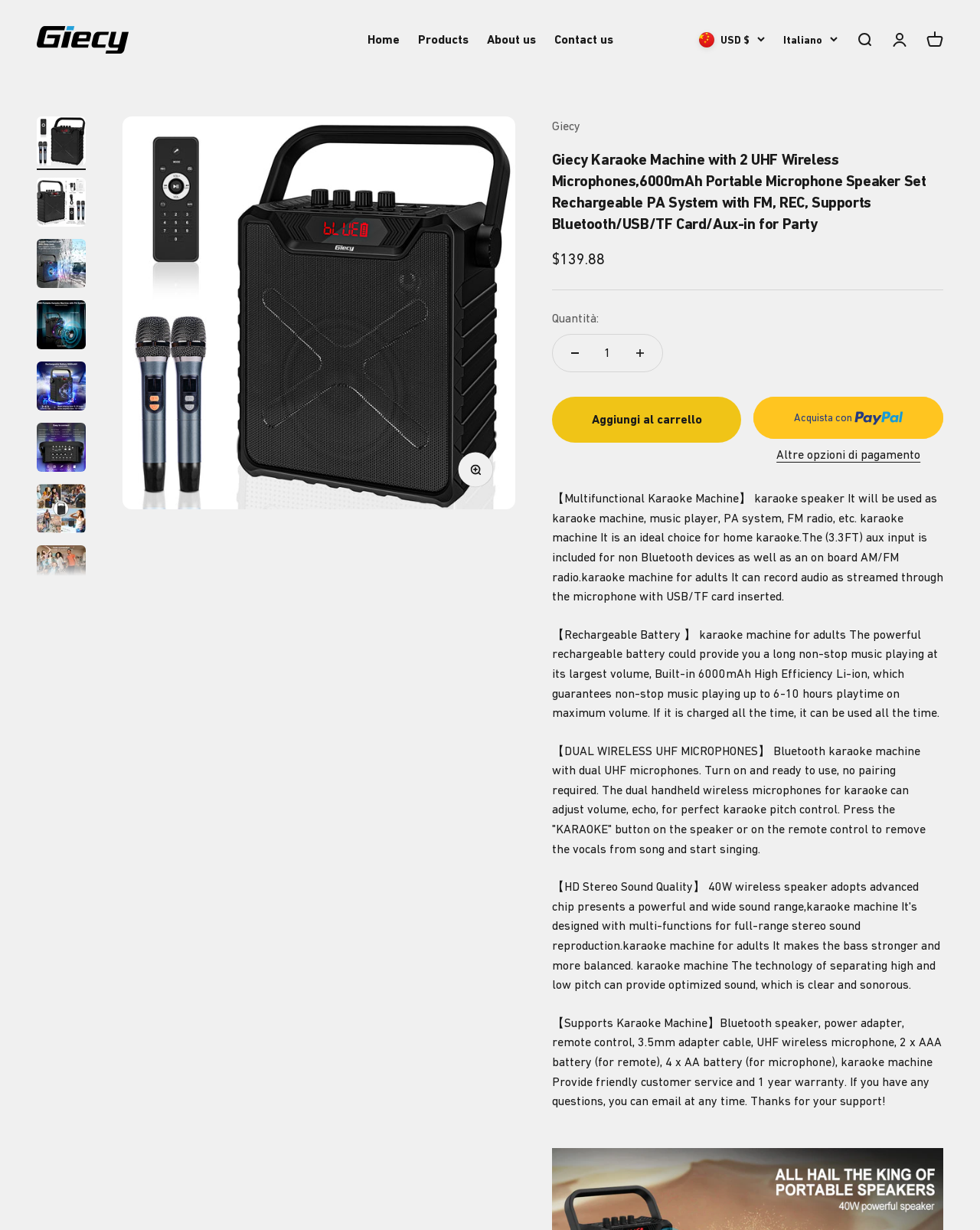Please locate and retrieve the main header text of the webpage.

Giecy Karaoke Machine with 2 UHF Wireless Microphones,6000mAh Portable Microphone Speaker Set Rechargeable PA System with FM, REC, Supports Bluetooth/USB/TF Card/Aux-in for Party